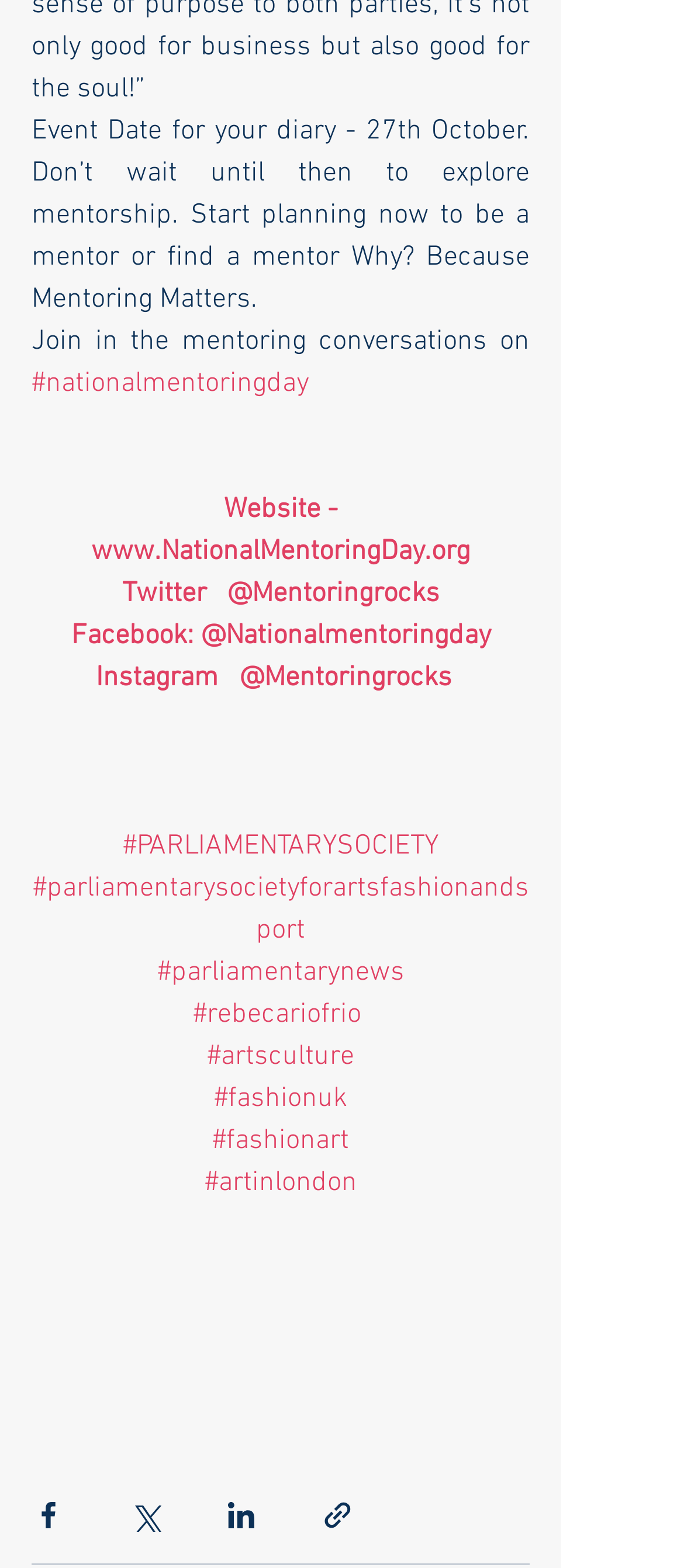Please give the bounding box coordinates of the area that should be clicked to fulfill the following instruction: "Visit Twitter @Mentoringrocks". The coordinates should be in the format of four float numbers from 0 to 1, i.e., [left, top, right, bottom].

[0.178, 0.368, 0.642, 0.39]